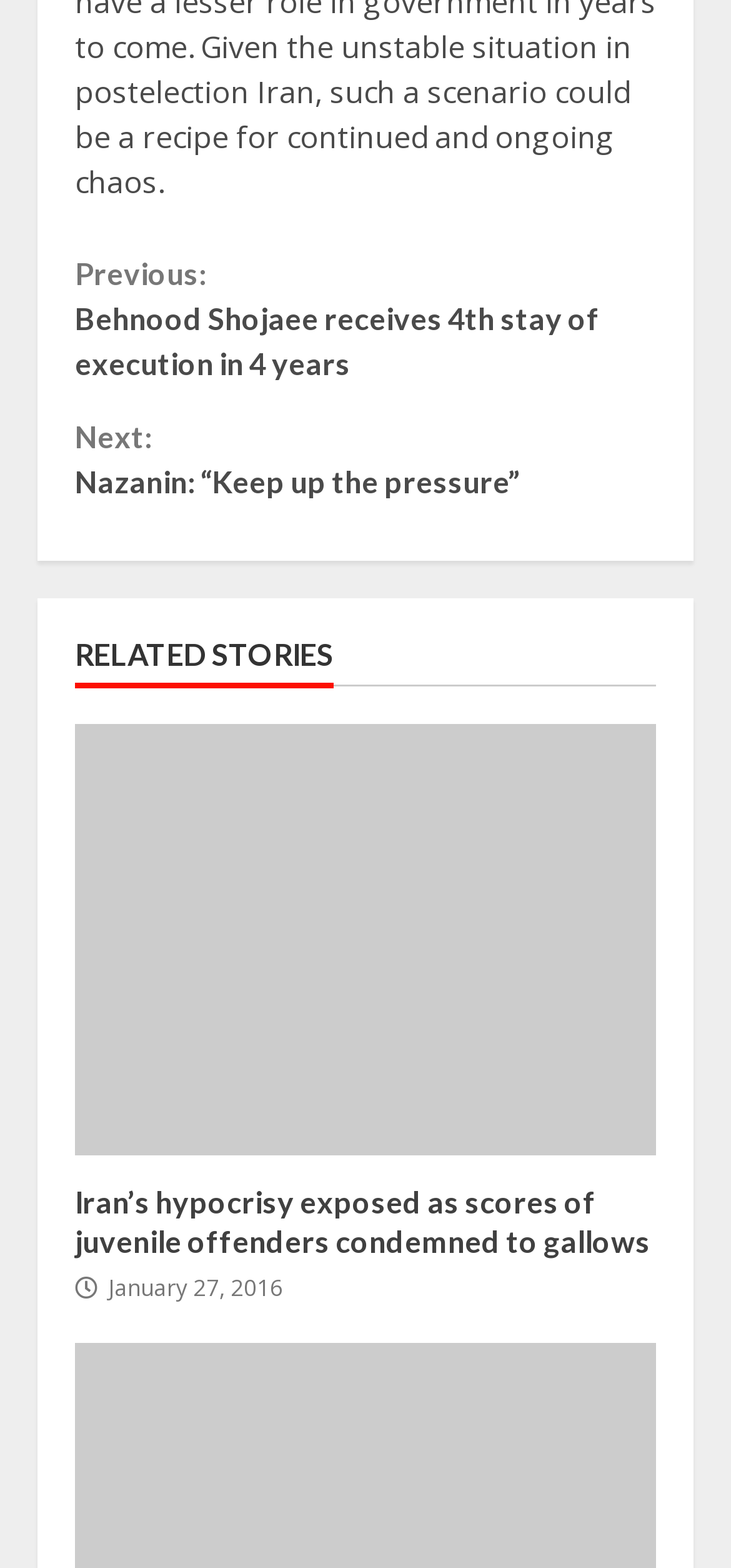What is the date of the second related story?
Using the screenshot, give a one-word or short phrase answer.

January 27, 2016